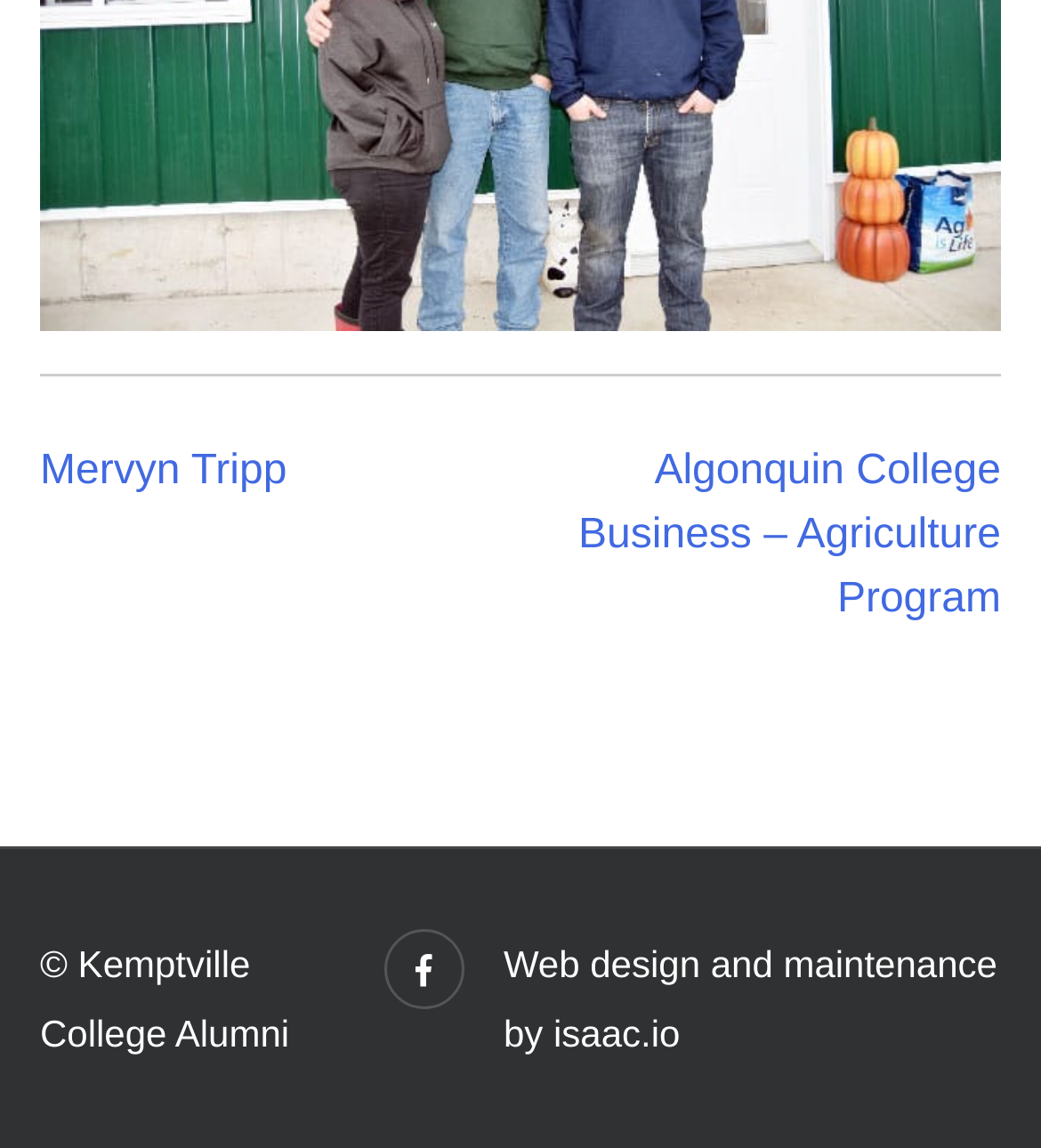Please provide the bounding box coordinates for the UI element as described: "About Us". The coordinates must be four floats between 0 and 1, represented as [left, top, right, bottom].

None